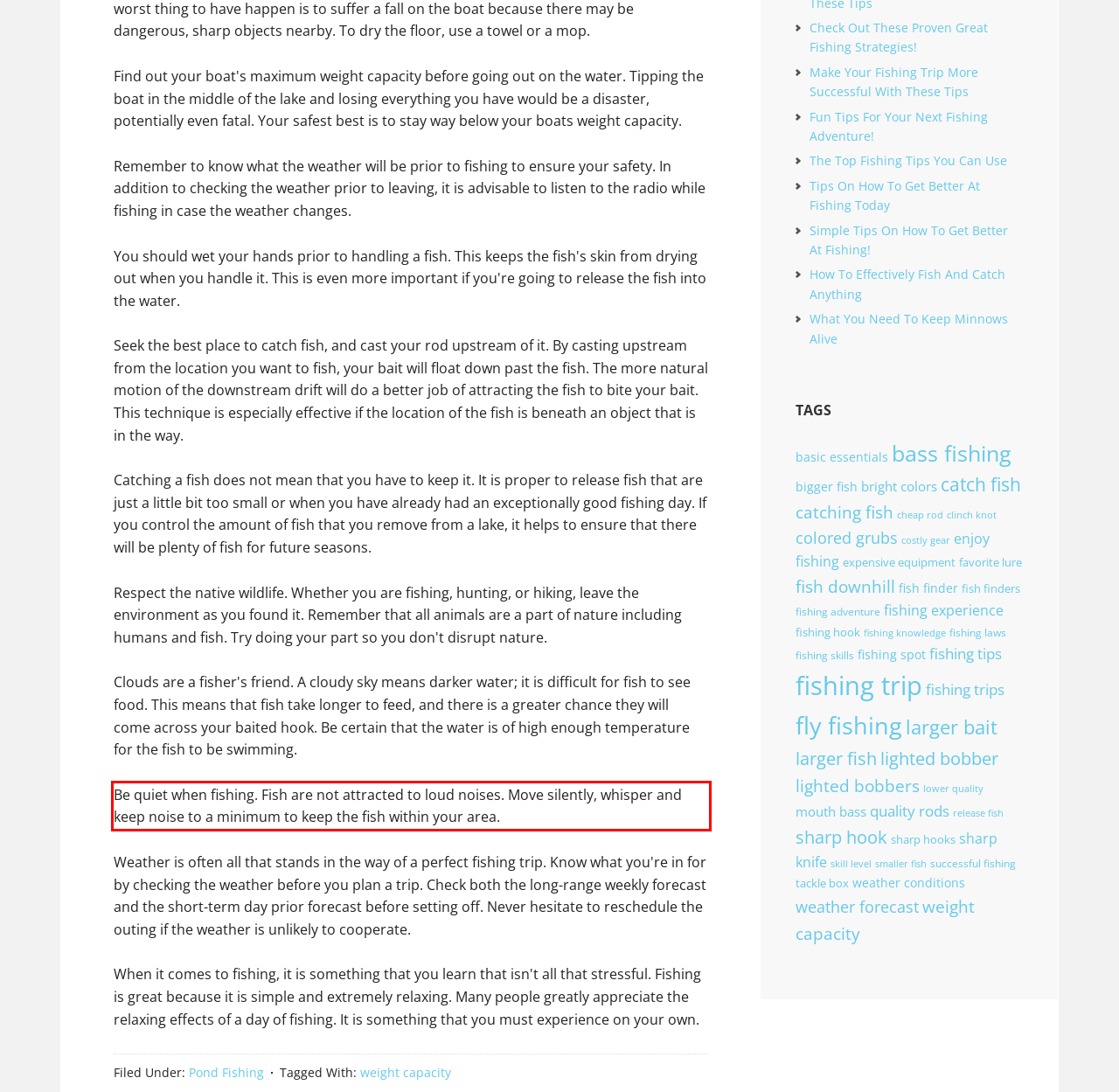Please extract the text content from the UI element enclosed by the red rectangle in the screenshot.

Be quiet when fishing. Fish are not attracted to loud noises. Move silently, whisper and keep noise to a minimum to keep the fish within your area.